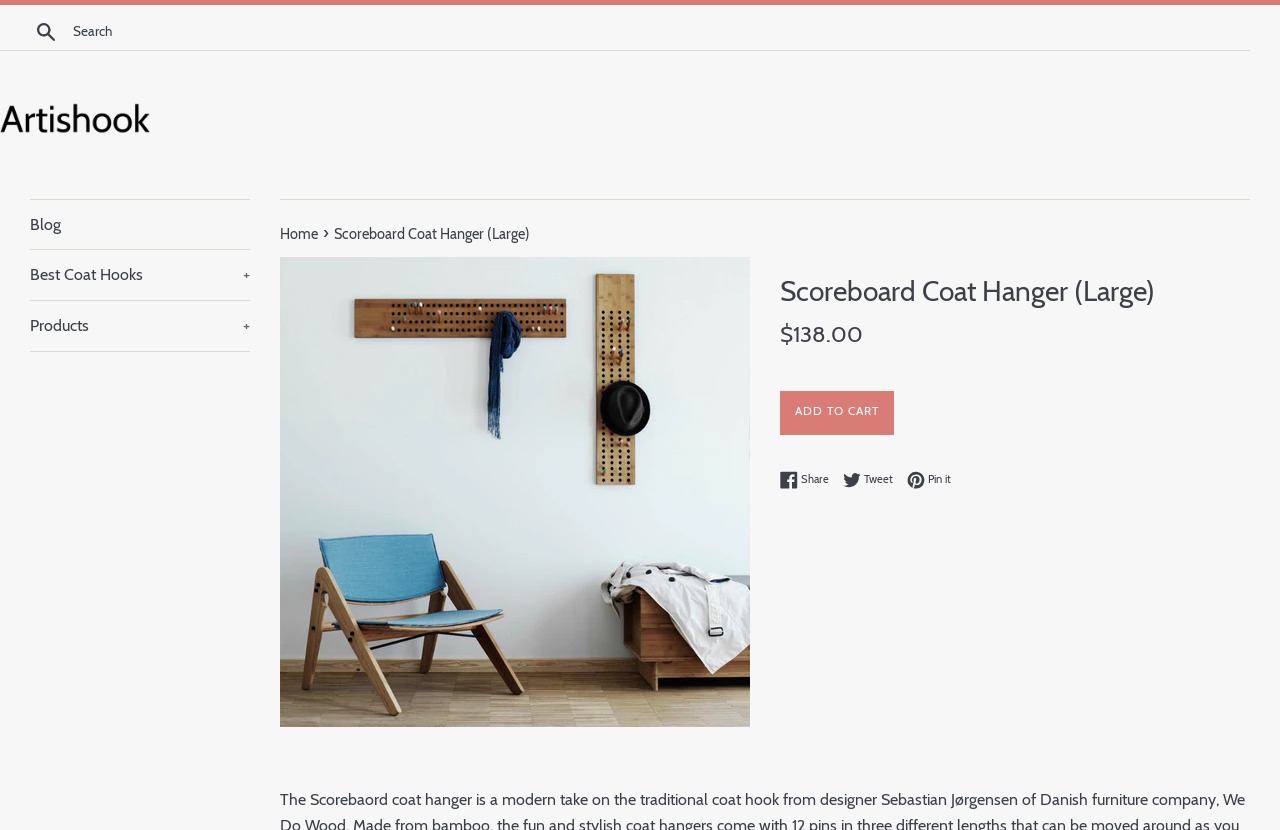What is the name of the product?
Please use the visual content to give a single word or phrase answer.

Scoreboard Coat Hanger (Large)